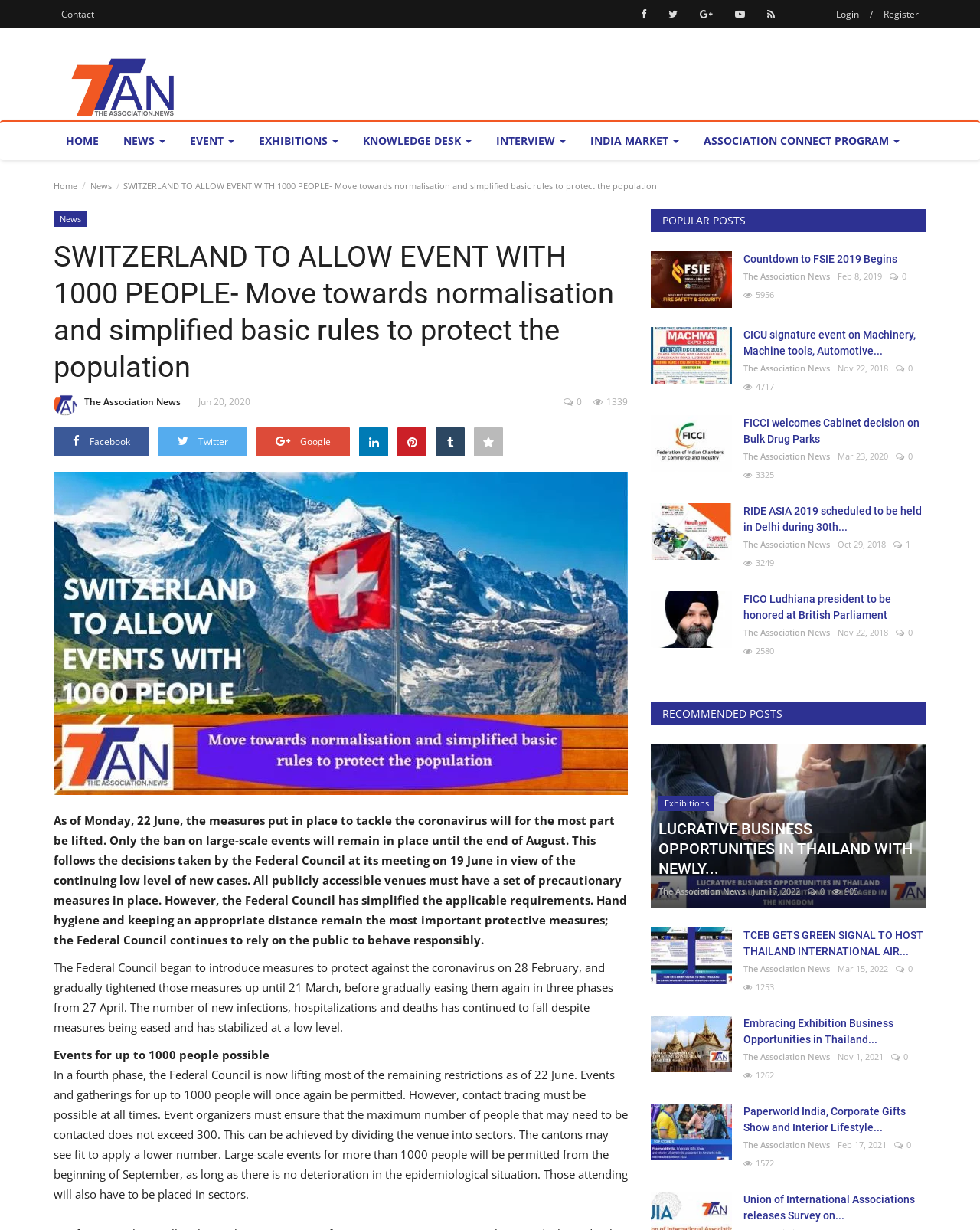Please find the bounding box coordinates of the element's region to be clicked to carry out this instruction: "Click on the 'Login' button".

[0.845, 0.003, 0.884, 0.021]